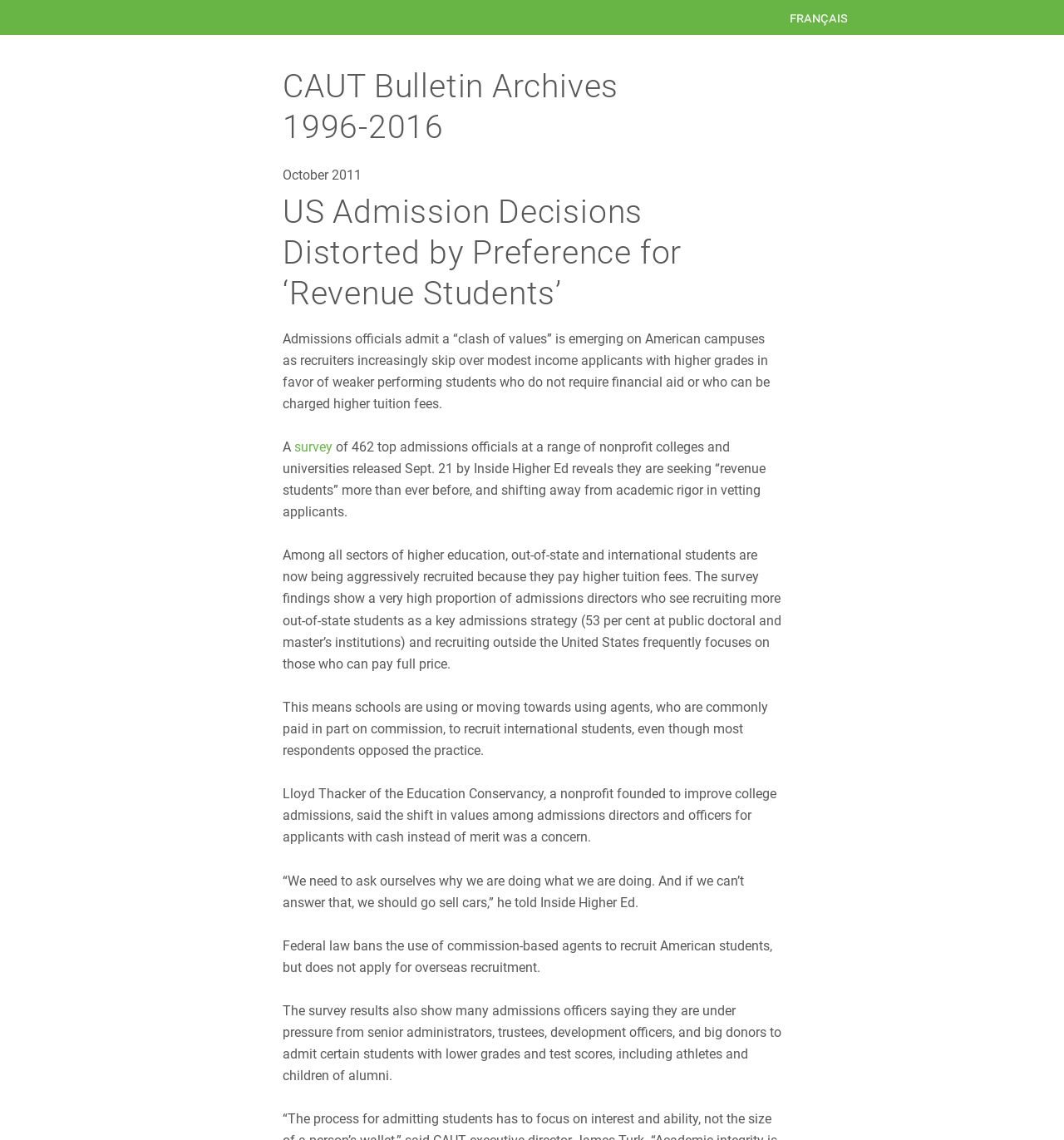What type of students are being aggressively recruited?
Answer the question with as much detail as you can, using the image as a reference.

According to the article, out-of-state and international students are being aggressively recruited because they pay higher tuition fees, as stated in the sentence 'Among all sectors of higher education, out-of-state and international students are now being aggressively recruited because they pay higher tuition fees'.